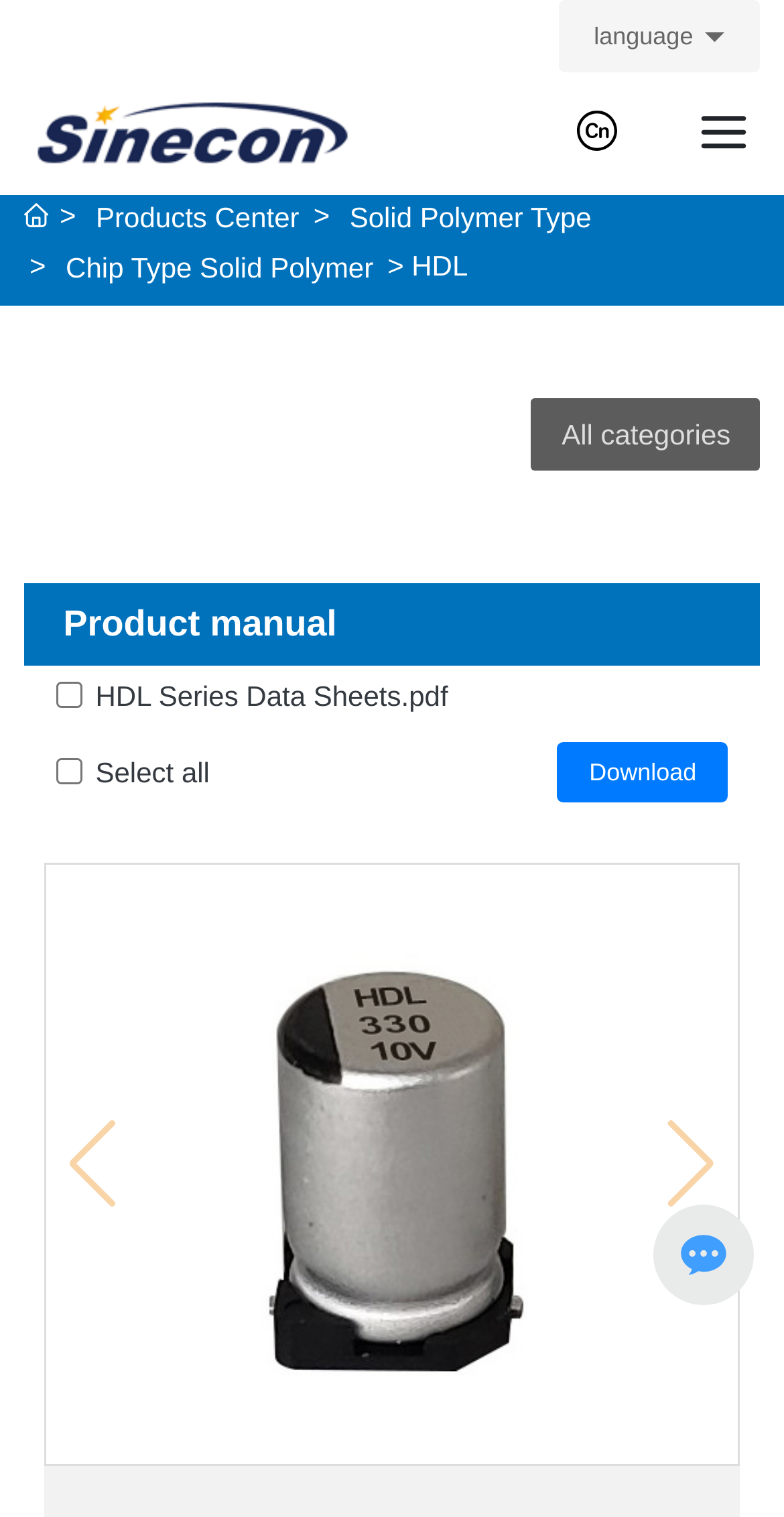Find the bounding box coordinates of the clickable area that will achieve the following instruction: "View product manual".

[0.081, 0.397, 0.43, 0.424]